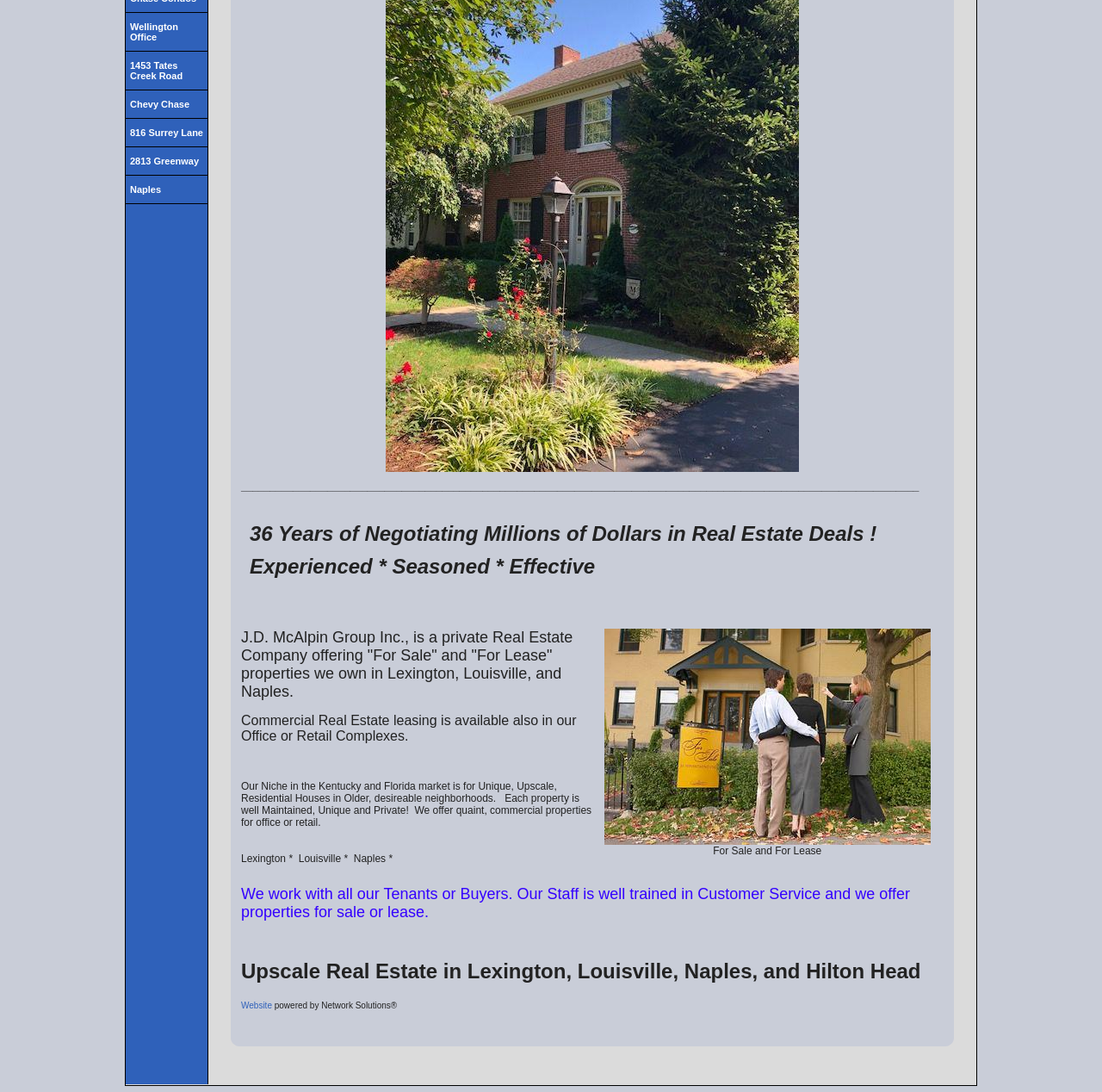Identify the bounding box for the UI element described as: "Eat & Drink". The coordinates should be four float numbers between 0 and 1, i.e., [left, top, right, bottom].

None